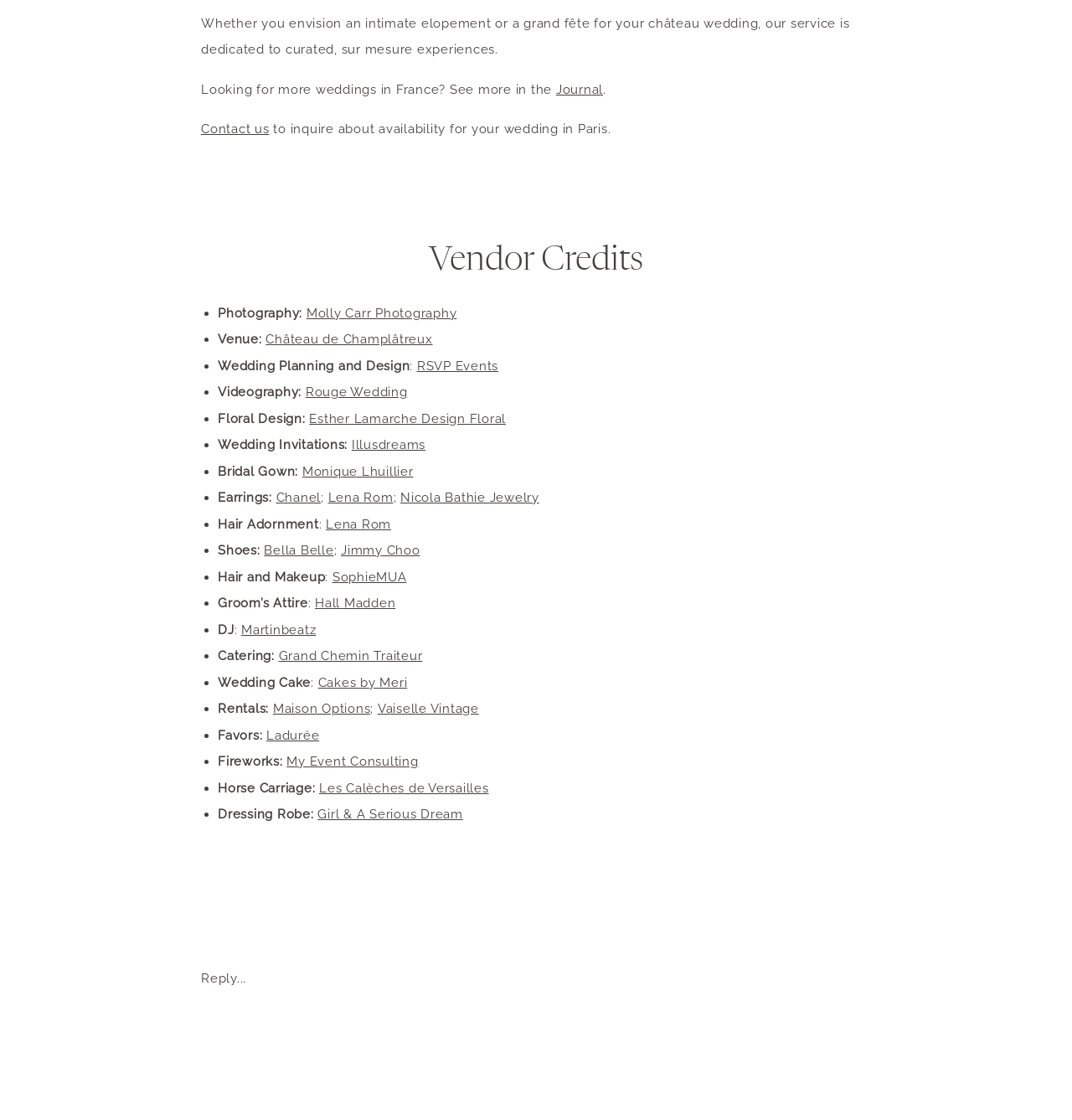Who is the photographer of the wedding?
Please provide a comprehensive answer to the question based on the webpage screenshot.

The photographer of the wedding is mentioned in the 'Vendor Credits' section, where it is stated 'Photography: Molly Carr Photography'.